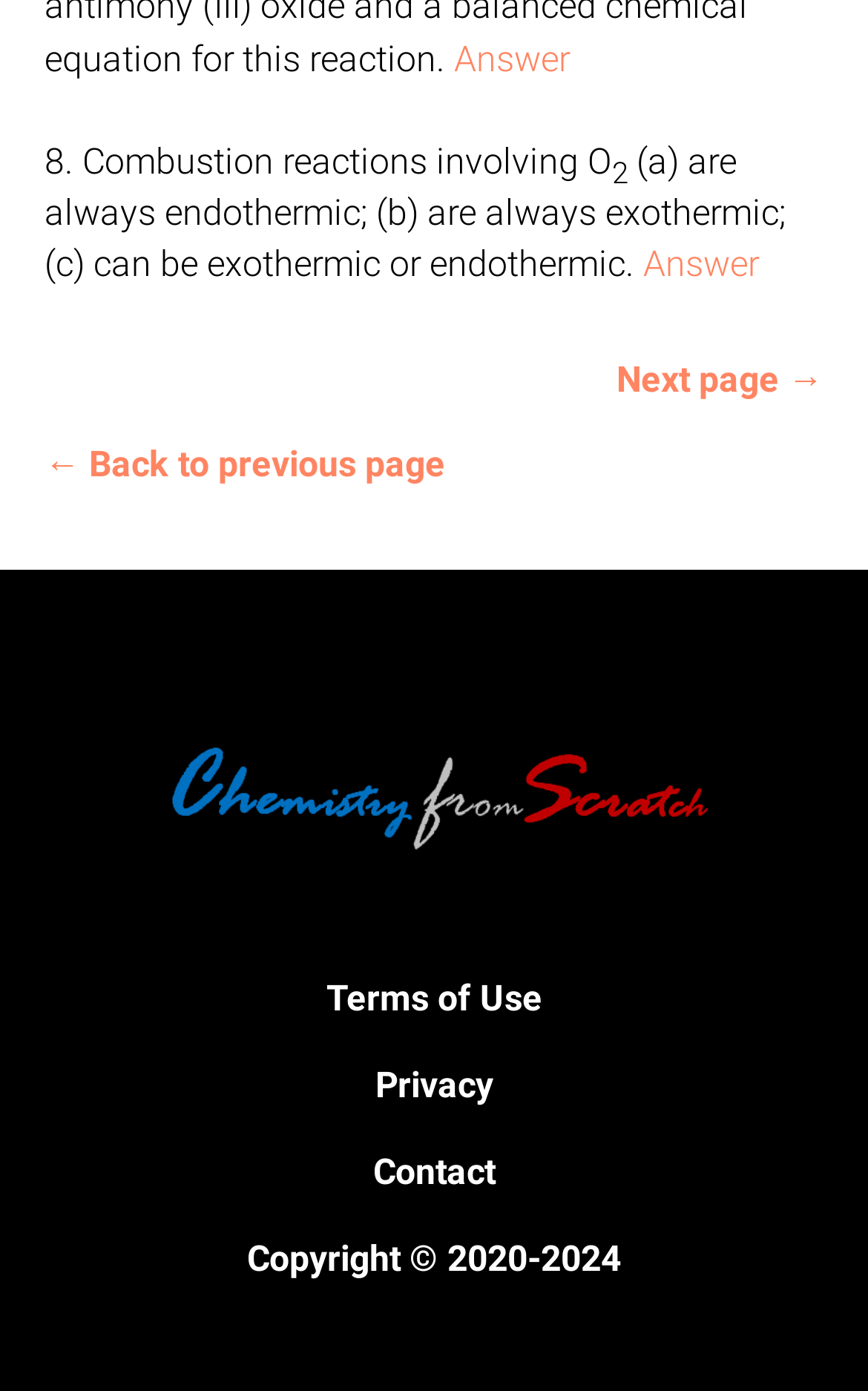Please locate the bounding box coordinates of the element that should be clicked to complete the given instruction: "Click on 'Next page →'".

[0.71, 0.258, 0.949, 0.289]